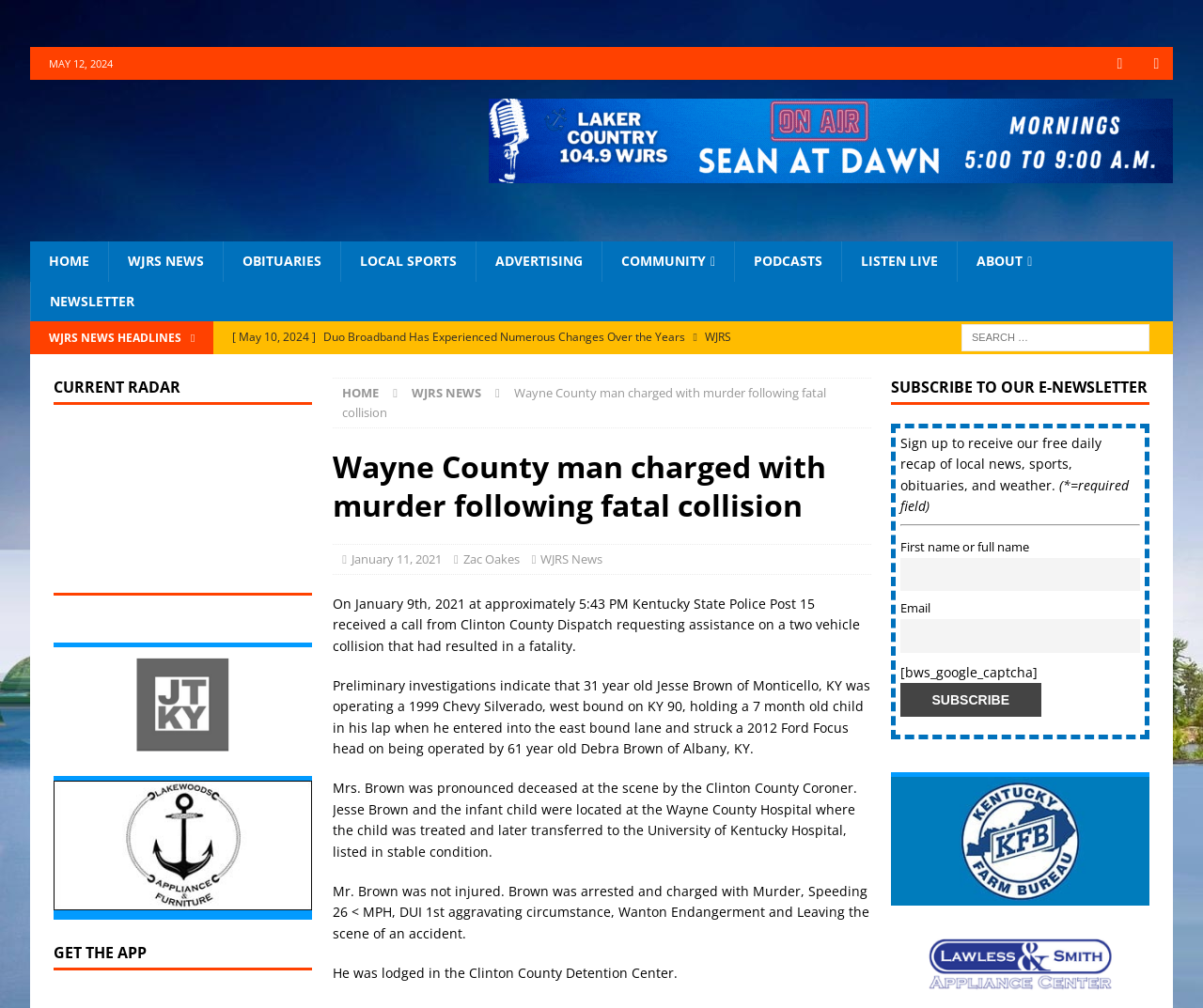Determine the bounding box coordinates for the area you should click to complete the following instruction: "Share on Facebook".

None